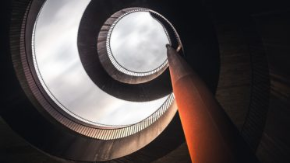Please look at the image and answer the question with a detailed explanation: What is the shape of the staircase?

The eye is drawn along the twisting path of the staircase, which is spiraling in shape, leading to an open sky, and showcasing the innovative design of the space.